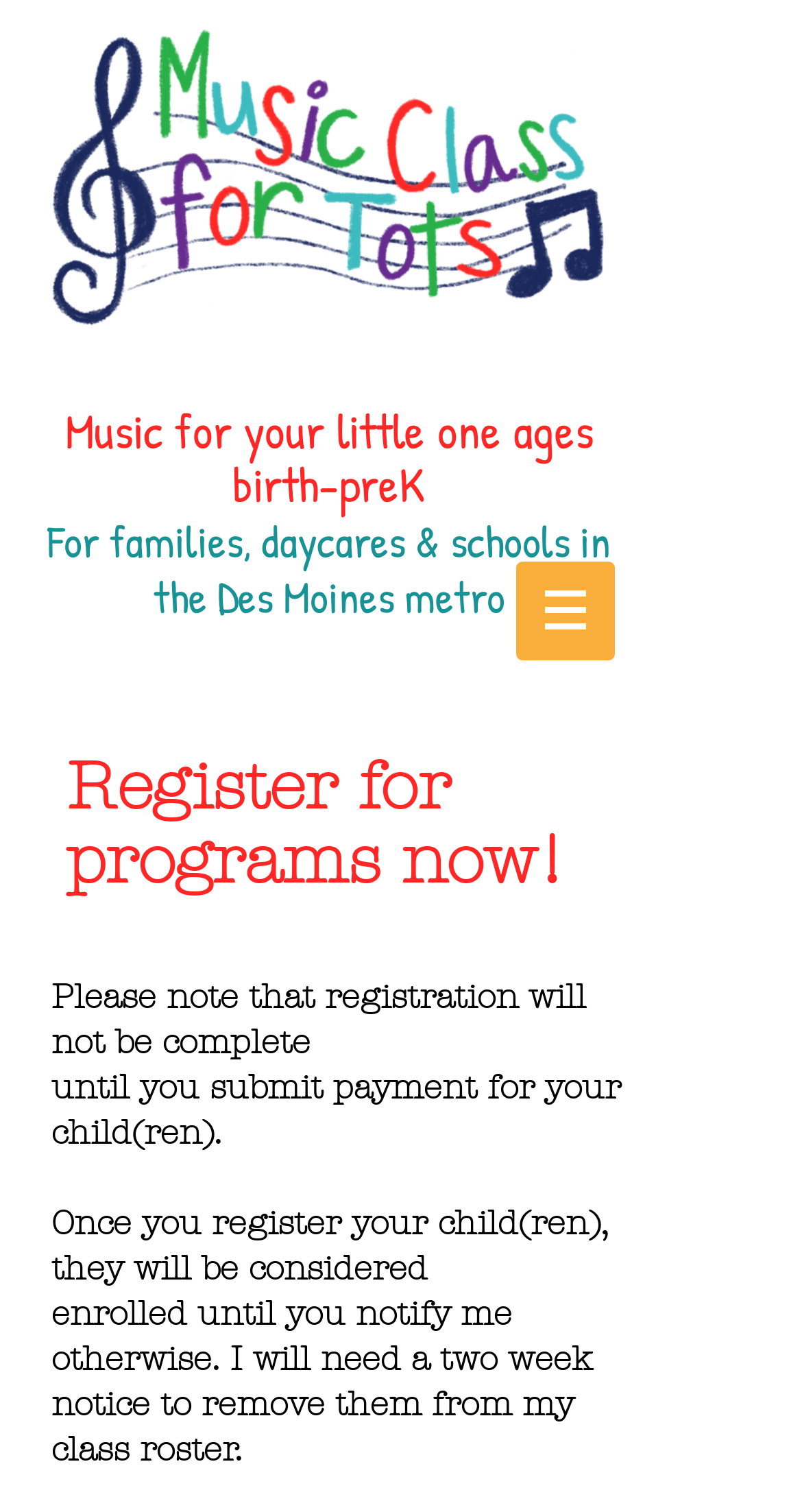Describe every aspect of the webpage comprehensively.

The webpage is about registering for music classes for young children. At the top left, there is a logo image, taking up about a quarter of the screen width. Below the logo, there is a heading that describes the music classes, stating that they are for children from birth to pre-K, and are available for families, daycares, and schools in the Des Moines metro area.

To the right of the logo, there is a navigation menu labeled "Site", which contains a button with a popup menu. The button has an image on it. The navigation menu is positioned roughly in the top third of the screen.

Below the navigation menu, there is a prominent heading that encourages users to register for programs now. This heading is centered on the screen and takes up about a quarter of the screen height. Below this heading, there are three blocks of static text that provide more information about the registration process. The text explains that once registered, children will be enrolled until notified otherwise, and that a two-week notice is required to remove them from the class roster. These text blocks are positioned below the heading, taking up about half of the screen height.